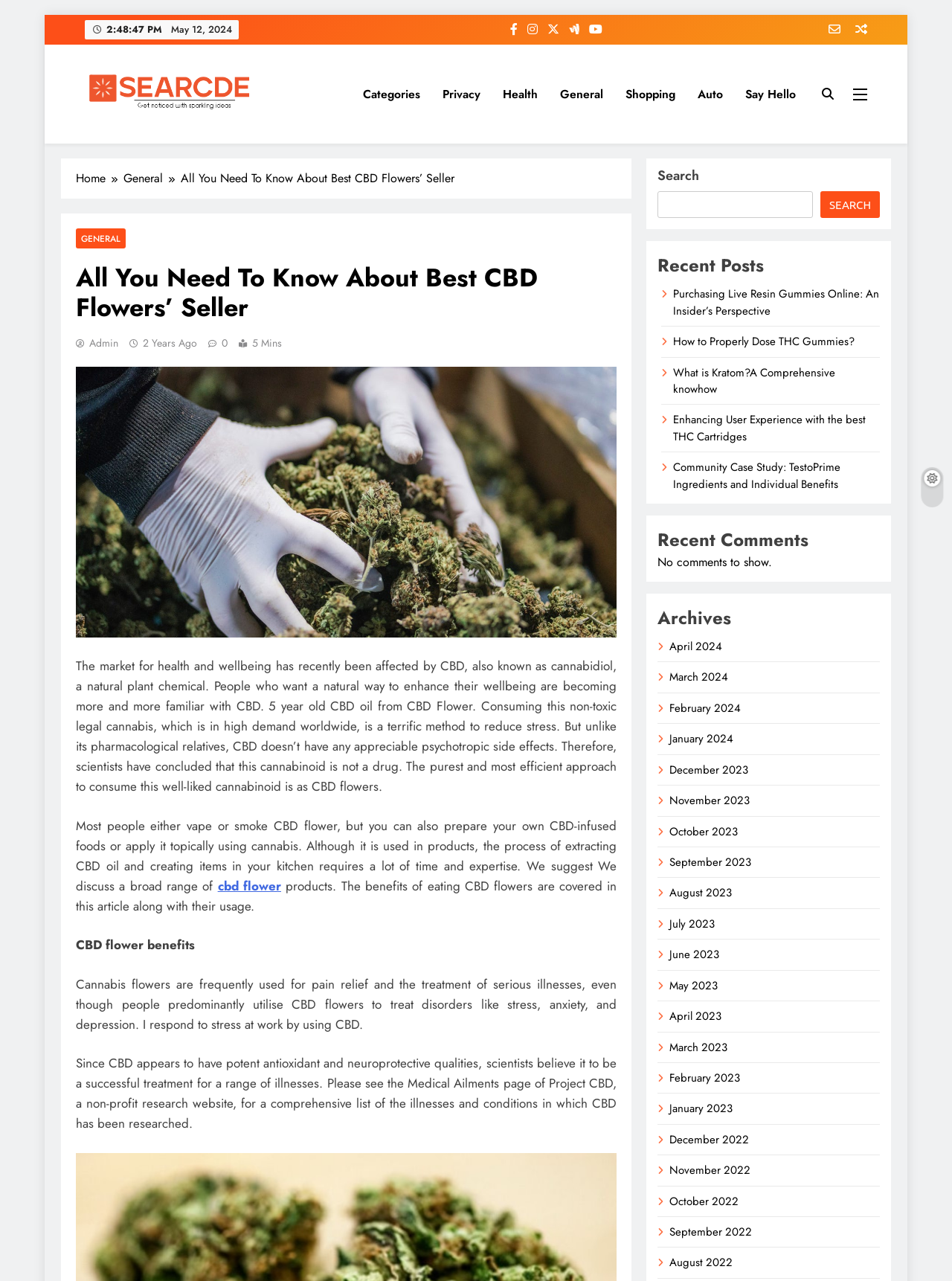What is the category of the current article?
Using the information from the image, give a concise answer in one word or a short phrase.

General